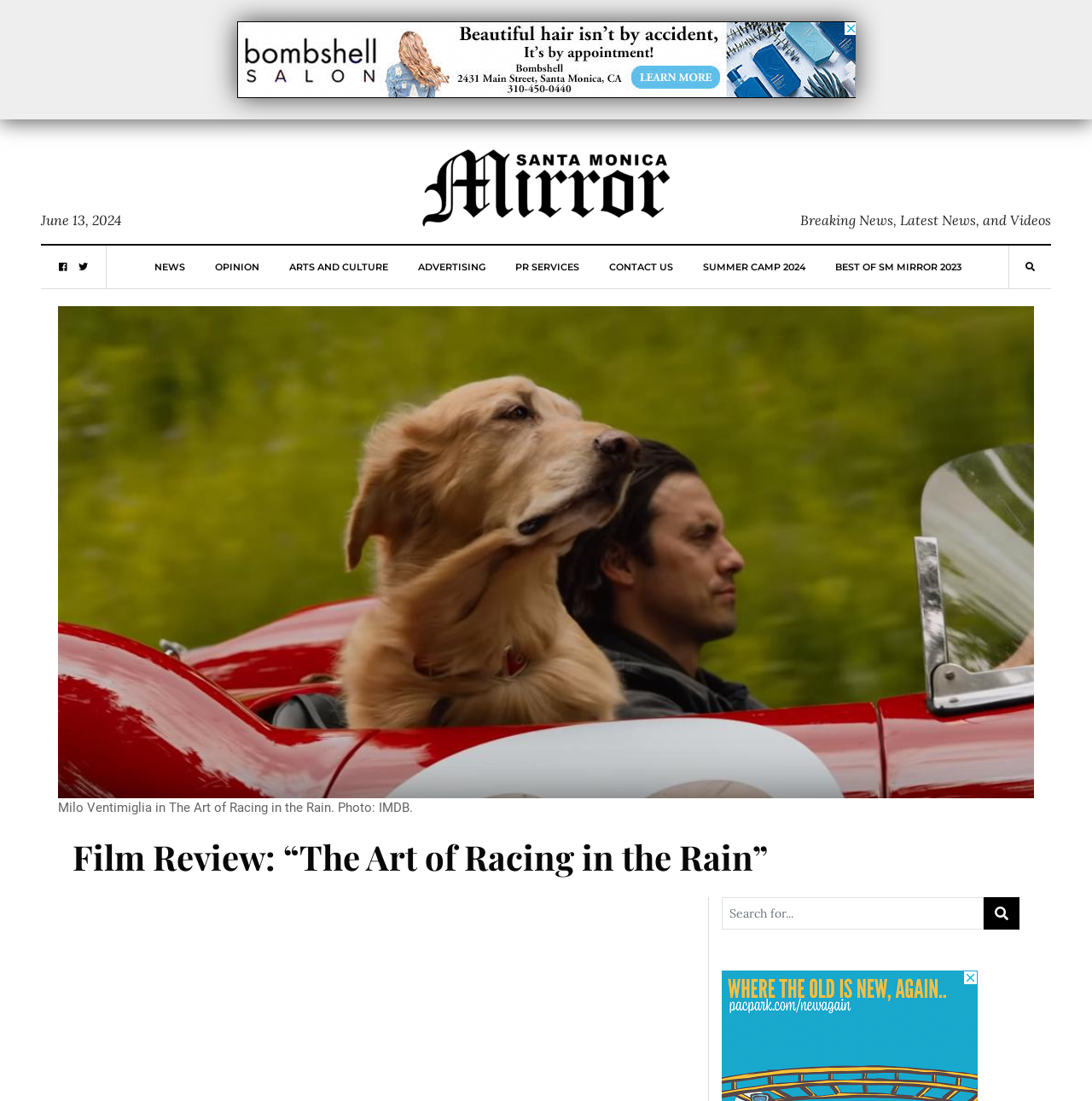Calculate the bounding box coordinates of the UI element given the description: "PR Services".

[0.471, 0.223, 0.53, 0.262]